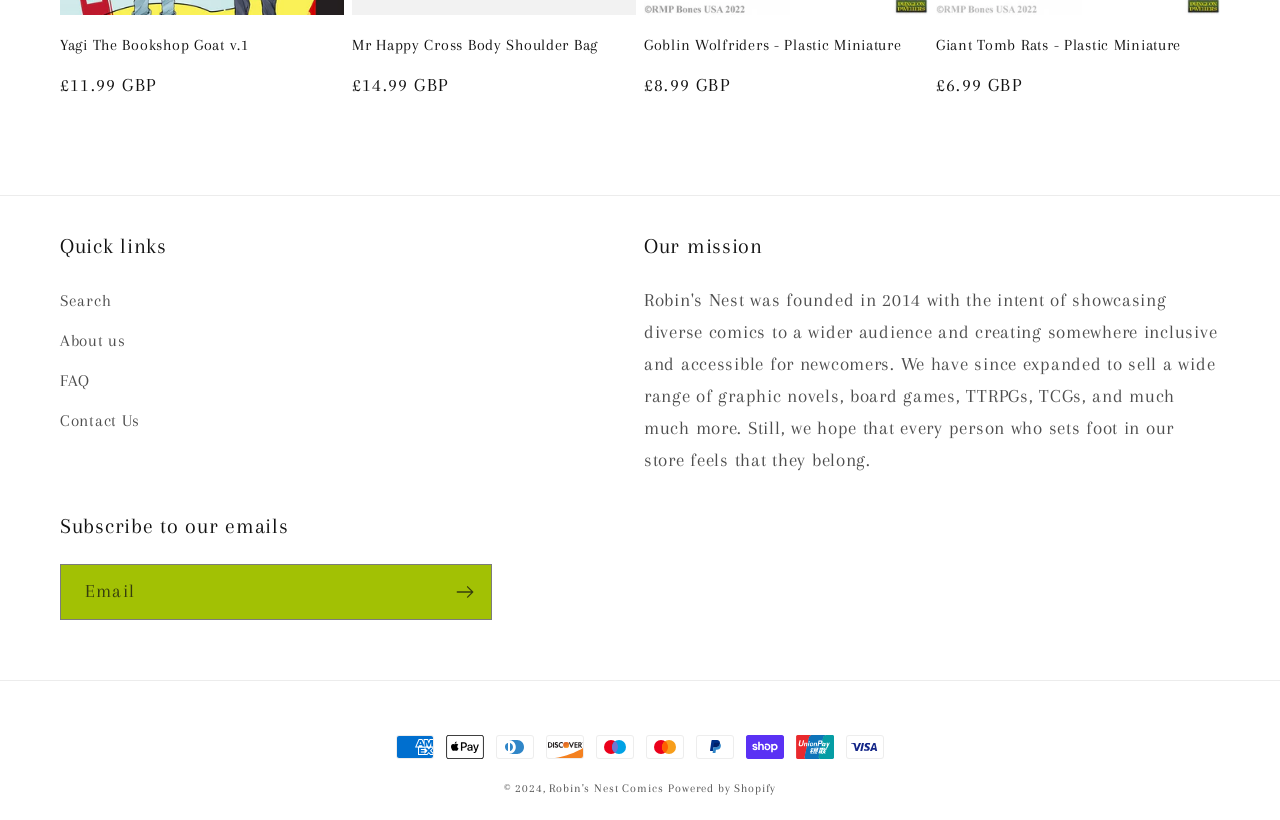Specify the bounding box coordinates of the region I need to click to perform the following instruction: "Subscribe to emails". The coordinates must be four float numbers in the range of 0 to 1, i.e., [left, top, right, bottom].

[0.342, 0.687, 0.384, 0.756]